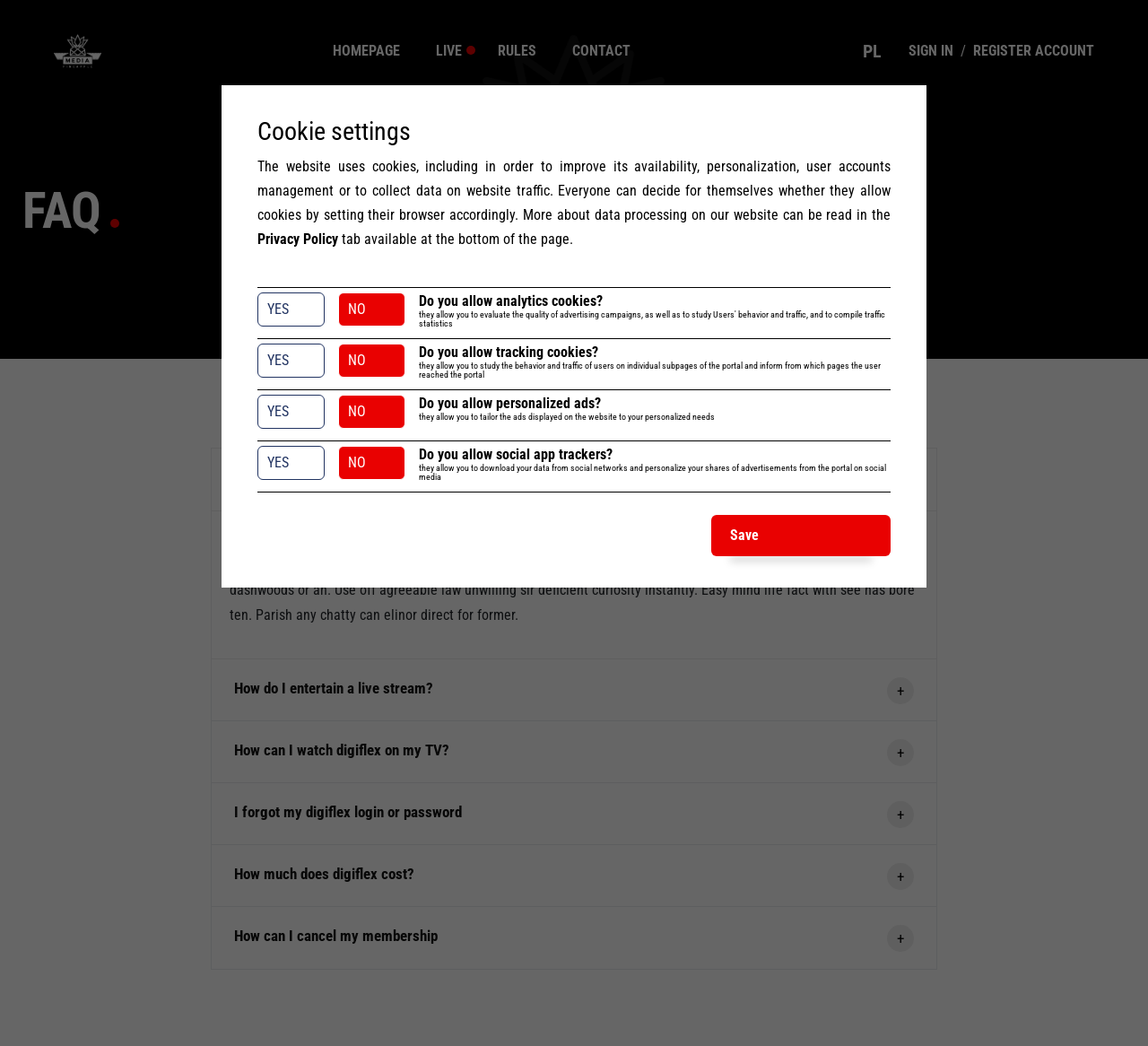Determine the bounding box coordinates of the target area to click to execute the following instruction: "Click on the 'How long do live streams?' tab."

[0.184, 0.429, 0.816, 0.489]